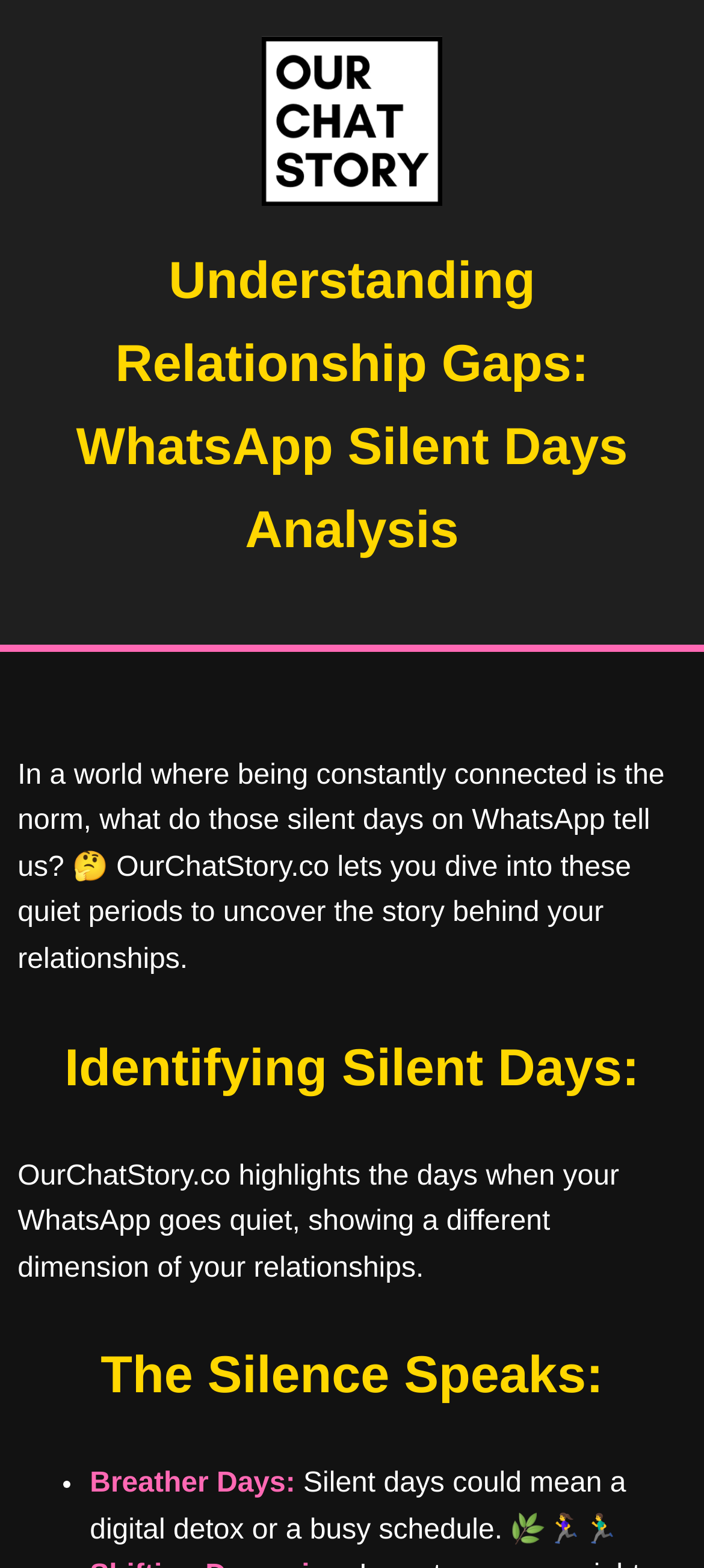What do silent days on WhatsApp indicate?
Based on the screenshot, provide a one-word or short-phrase response.

Digital detox or busy schedule